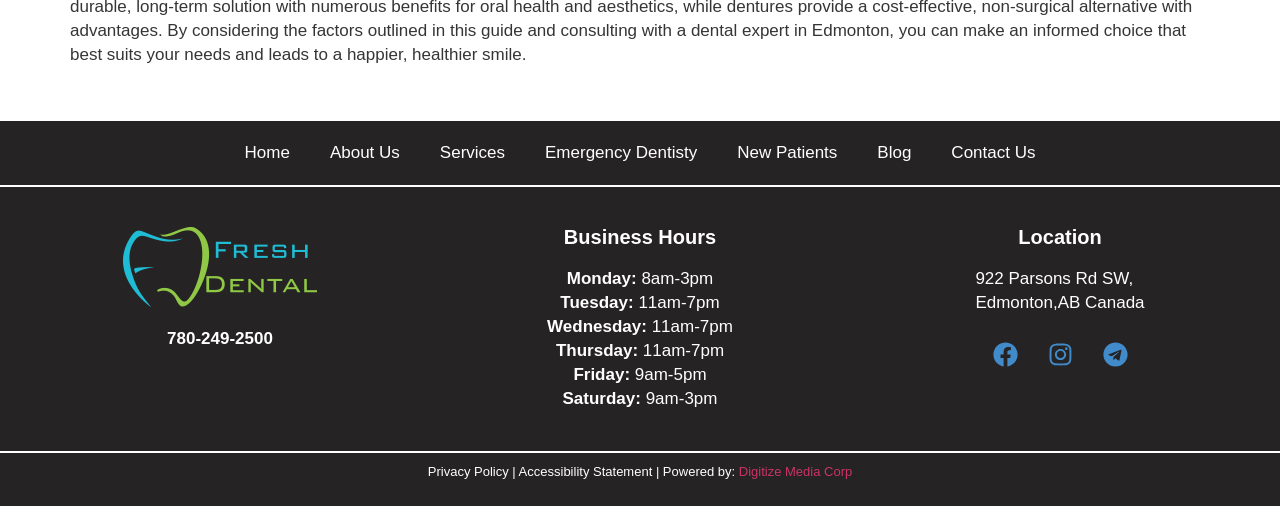What is the address of the business?
Answer the question in a detailed and comprehensive manner.

I found the address by looking at the static text elements under the 'Location' heading. The elements '922 Parsons Rd SW,' and 'Edmonton,AB Canada' are located next to each other, indicating the full address of the business.